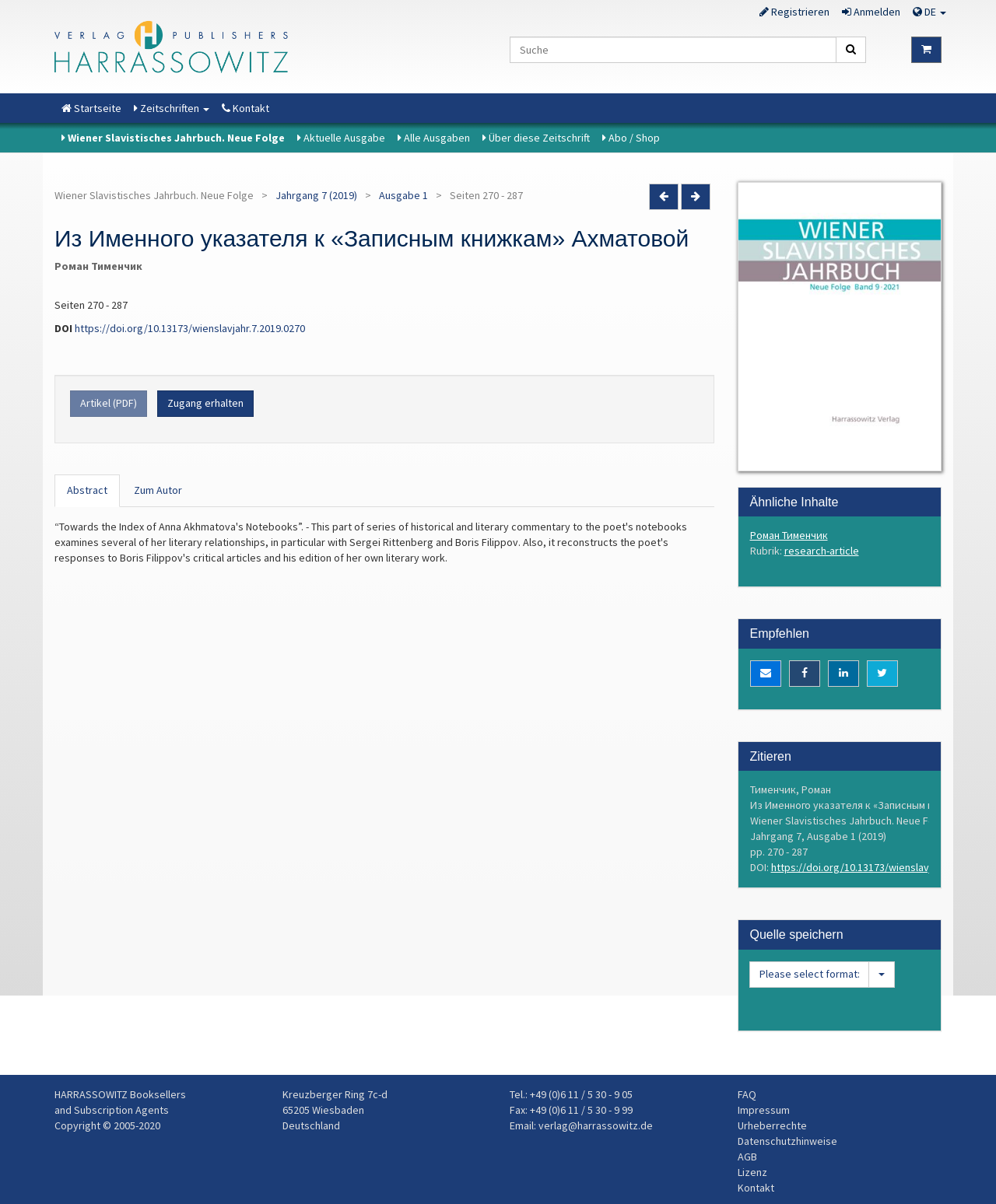Find the bounding box coordinates of the element I should click to carry out the following instruction: "switch to German".

[0.91, 0.001, 0.956, 0.019]